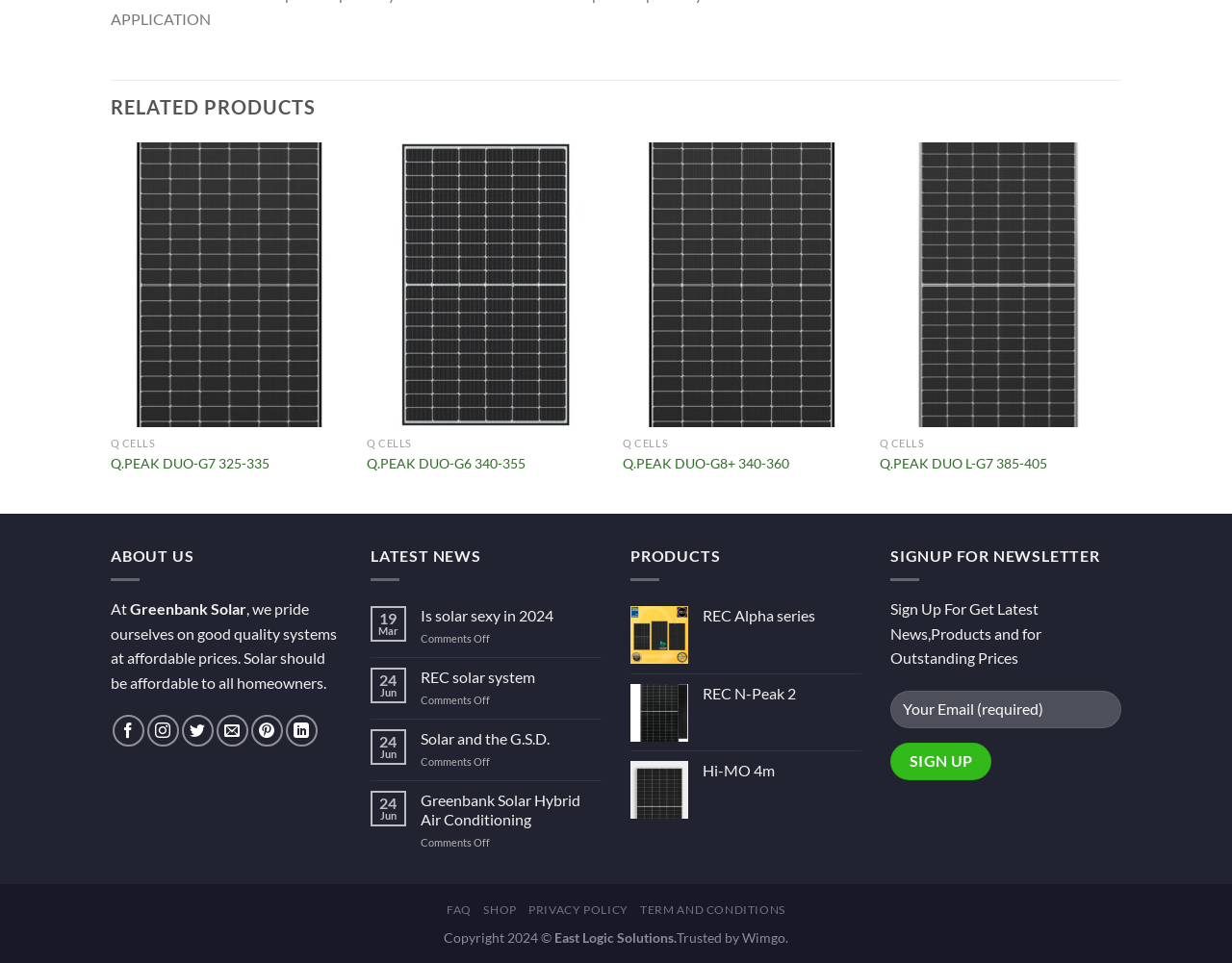Locate the bounding box coordinates of the clickable area needed to fulfill the instruction: "Sign up for newsletter".

[0.723, 0.622, 0.845, 0.693]